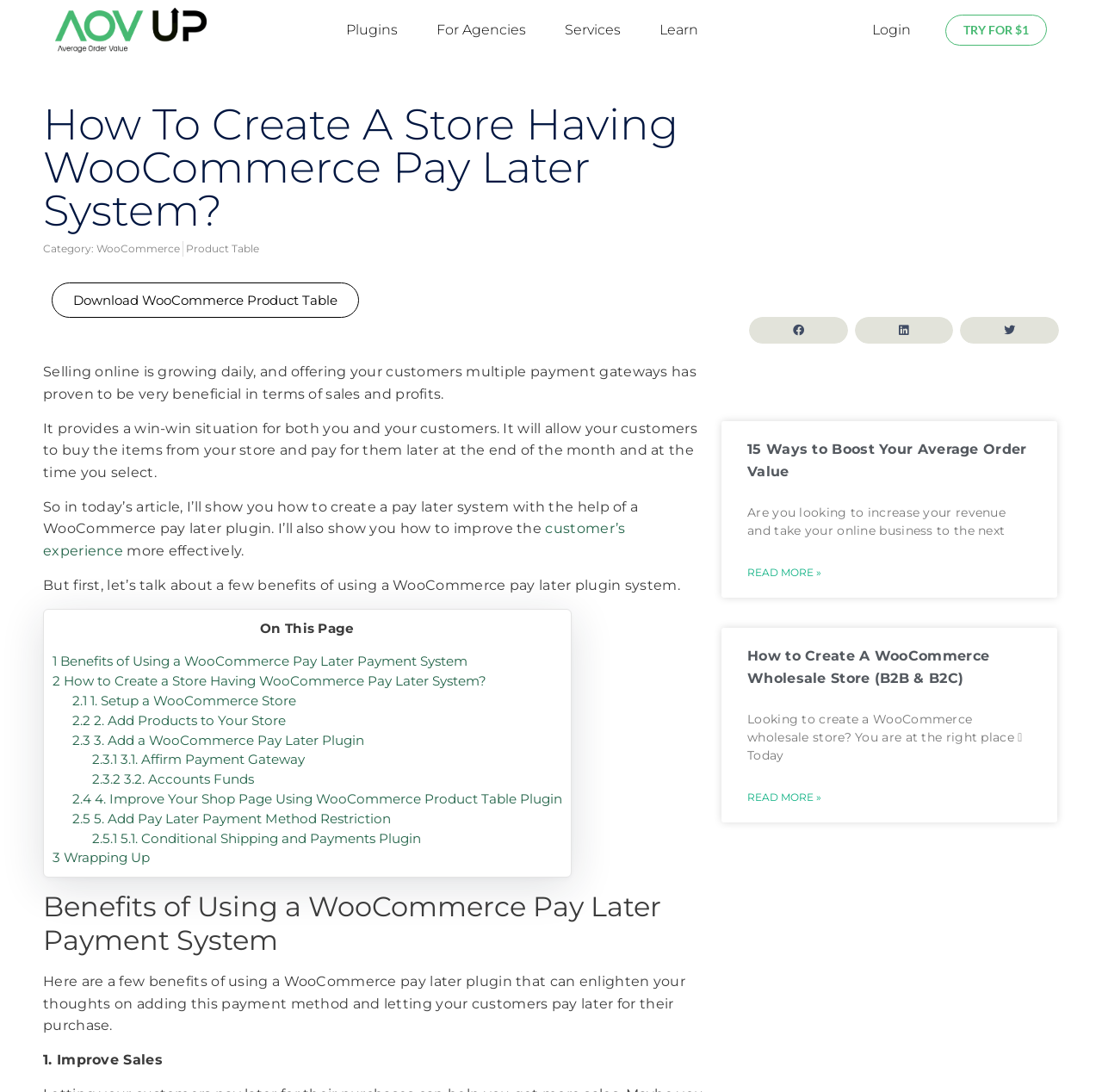What is the first benefit of using a WooCommerce pay later plugin?
Please look at the screenshot and answer using one word or phrase.

Improve Sales